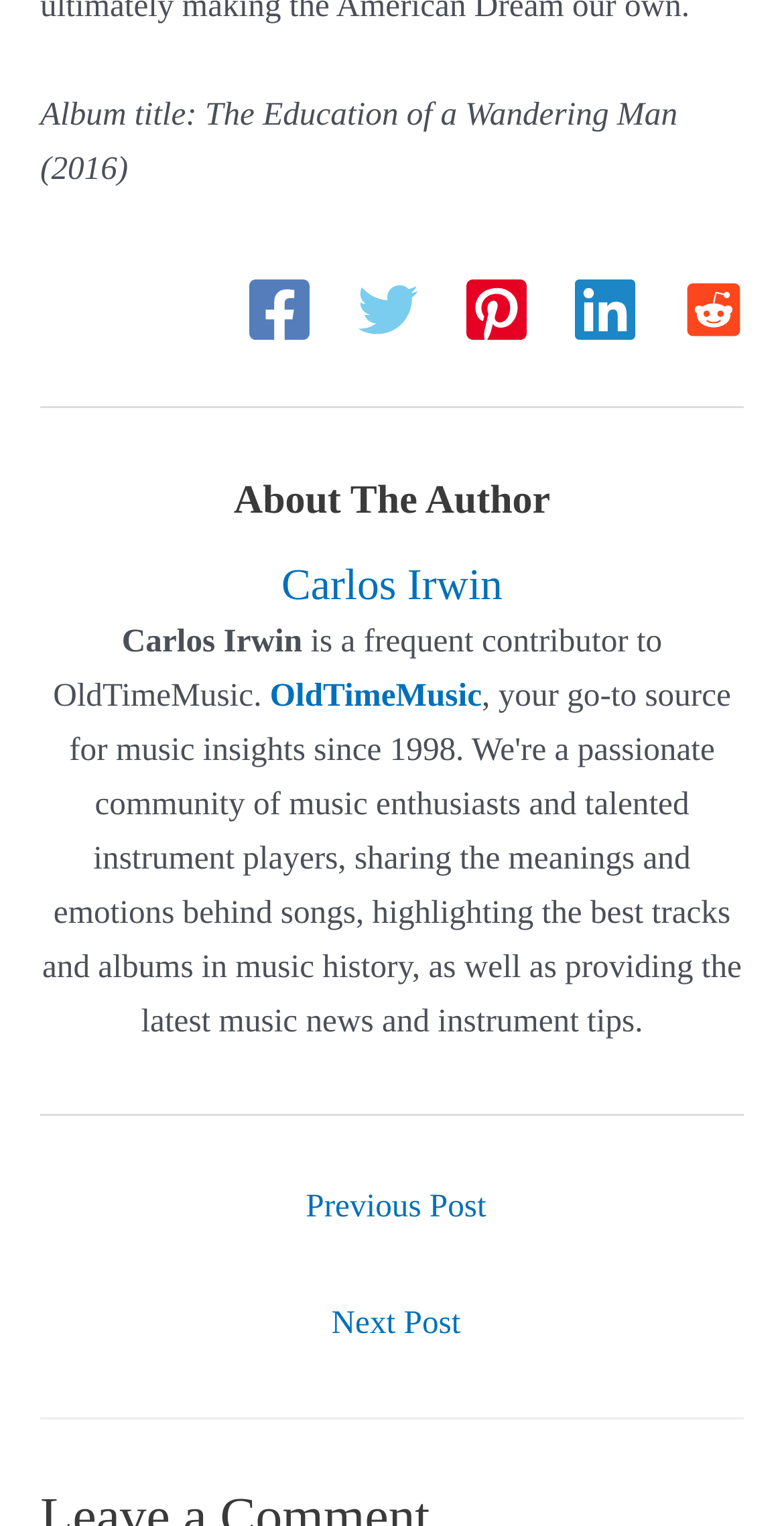How many social media links are there?
Using the information from the image, provide a comprehensive answer to the question.

There are five social media links on the webpage, which are Facebook, Twitter, Pinterest, Linkedin, and Reddit. These links are located at the top of the webpage, each with an accompanying image.